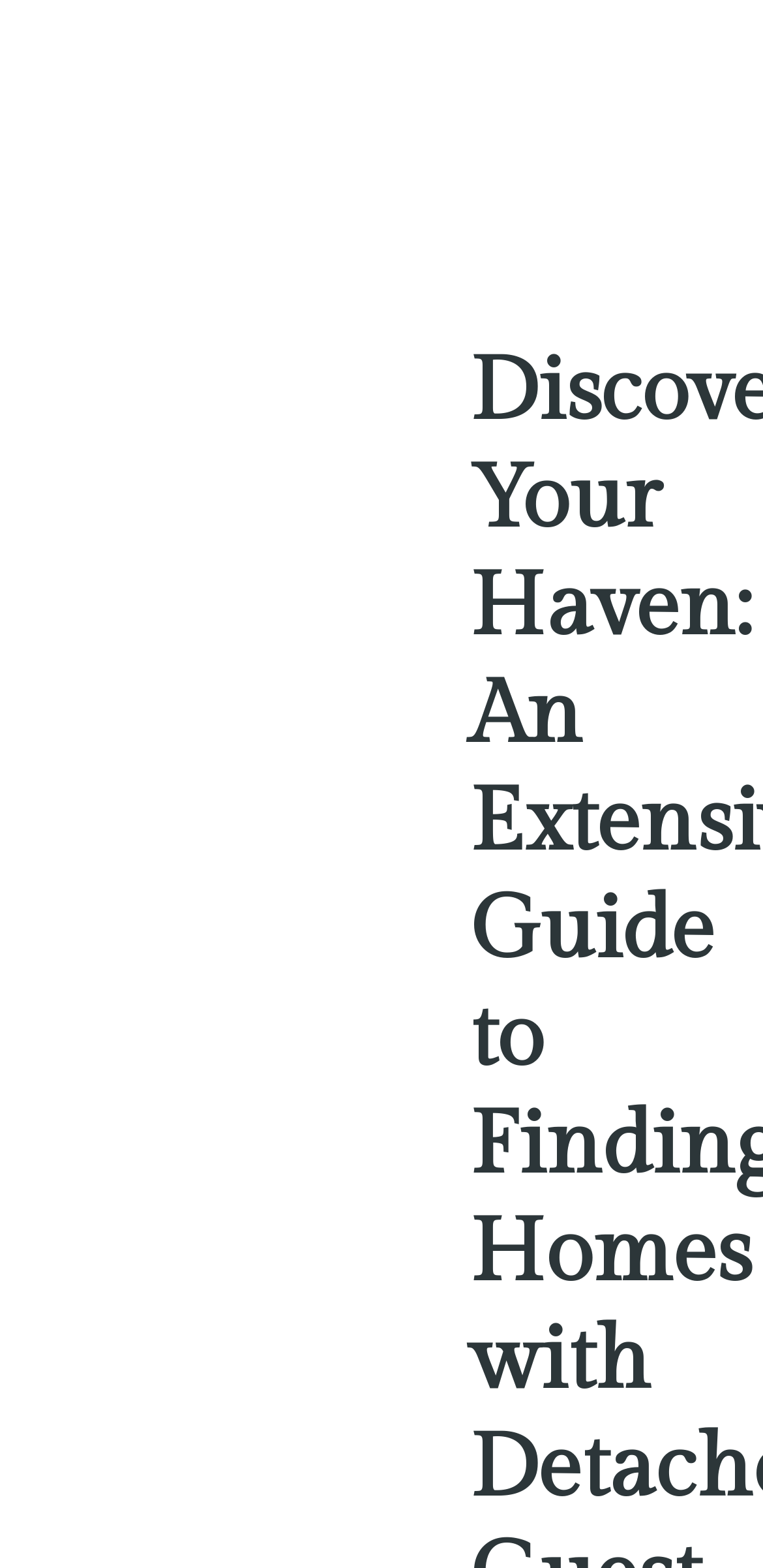Give a concise answer of one word or phrase to the question: 
What is the text on the button?

Get The Free Buyers Guide